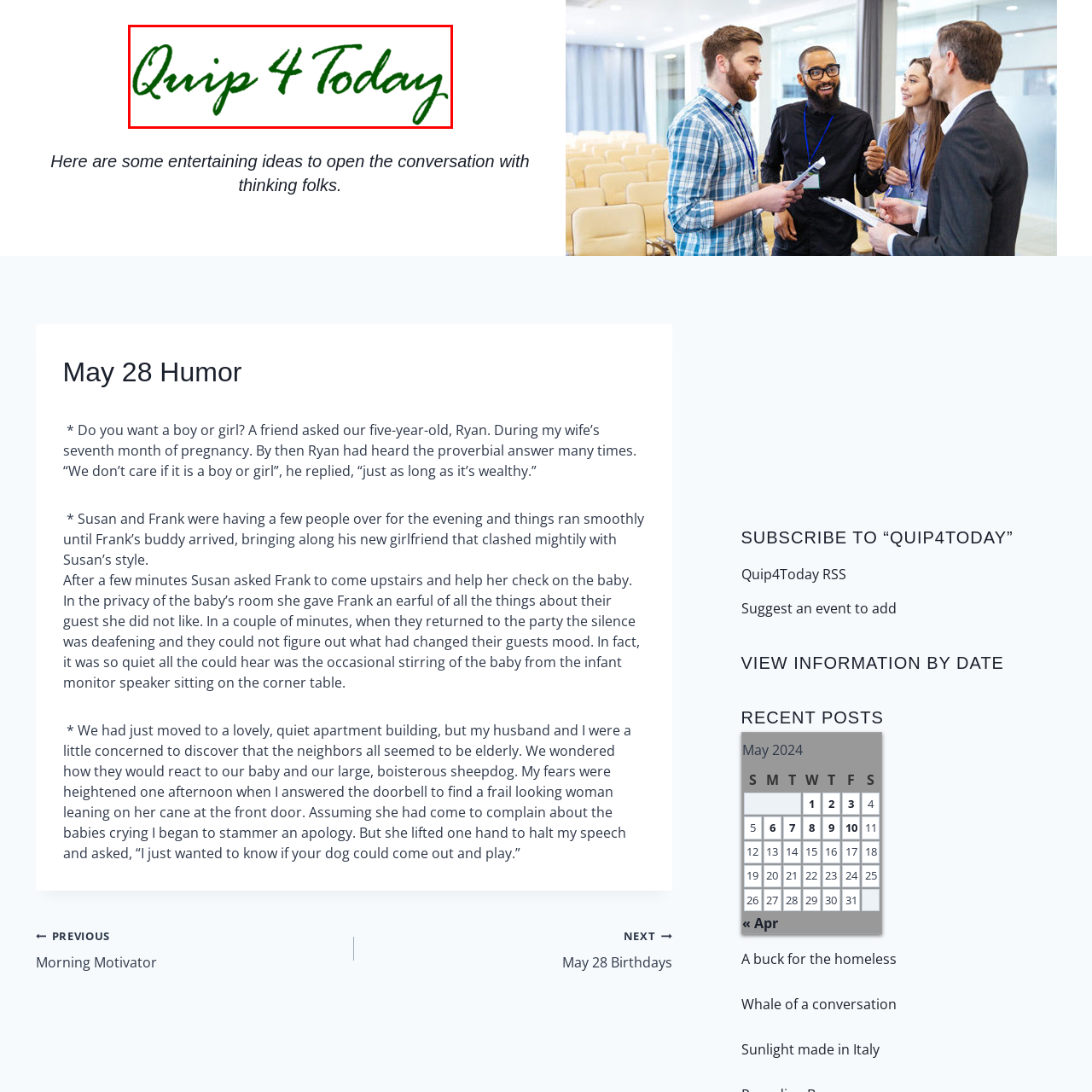Provide an in-depth caption for the picture enclosed by the red frame.

The image prominently features the title "Quip 4 Today" rendered in an elegant, cursive font with a rich green color. This visual element serves as the focal point of the webpage, inviting visitors to engage with the content that follows. Directly associated with a lighthearted collection of humorous anecdotes, the title sets a playful tone for the site, which offers entertaining ideas to spark conversations among readers. The overall aesthetic portrays a friendly and approachable vibe, perfectly reflecting the intended spirit of the quips and stories presented in the accompanying text.